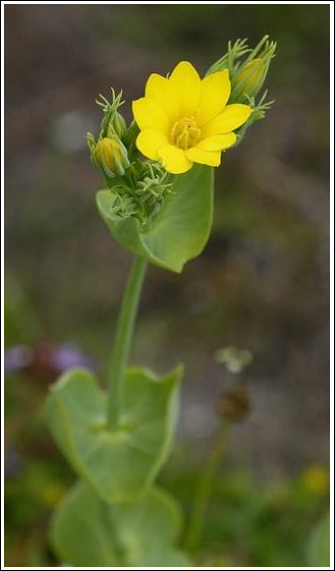Please answer the following question using a single word or phrase: 
What is surrounding the main bloom?

Several small, closed buds